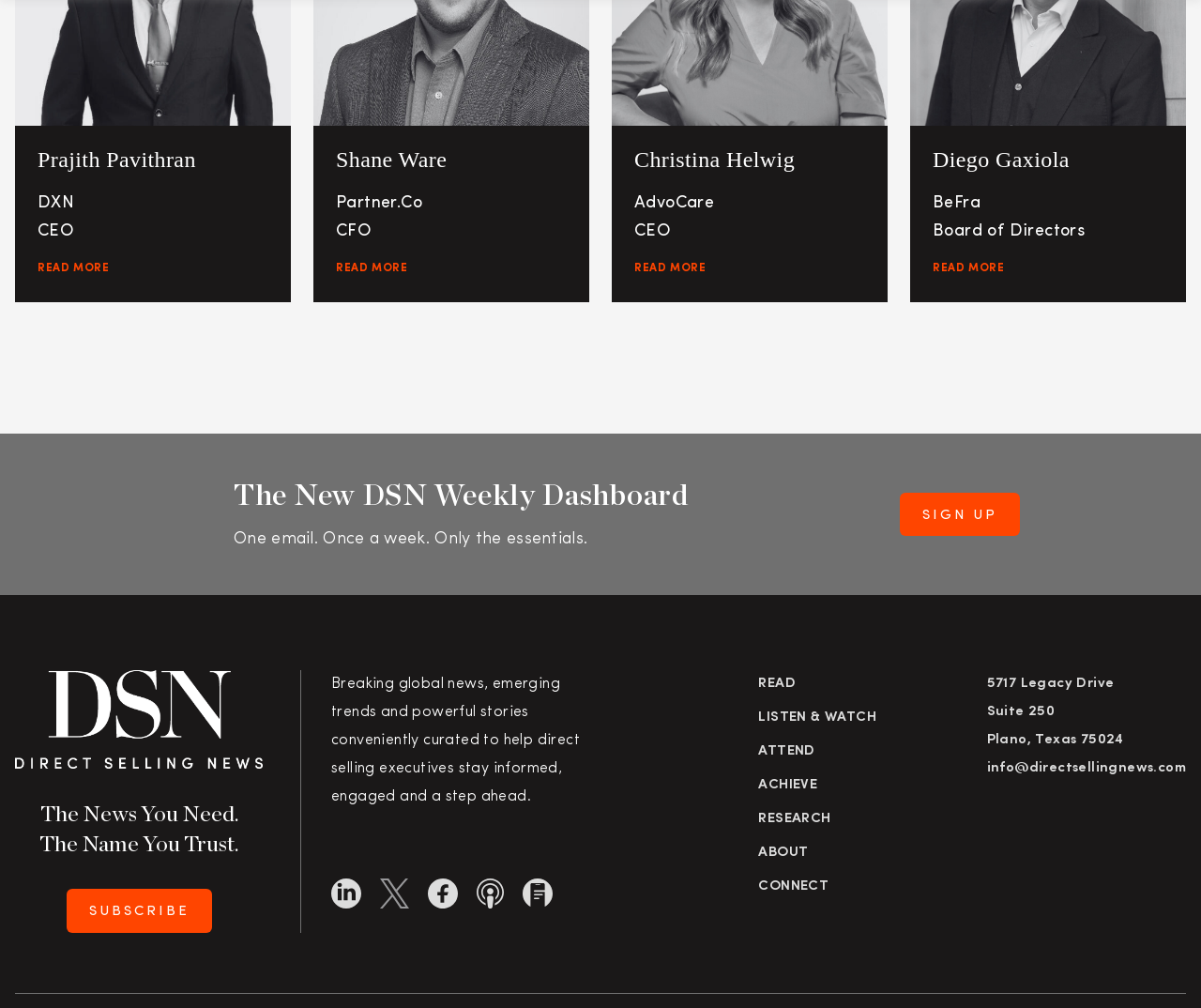Please find the bounding box coordinates of the element's region to be clicked to carry out this instruction: "Learn more about Christina Helwig".

[0.528, 0.259, 0.72, 0.274]